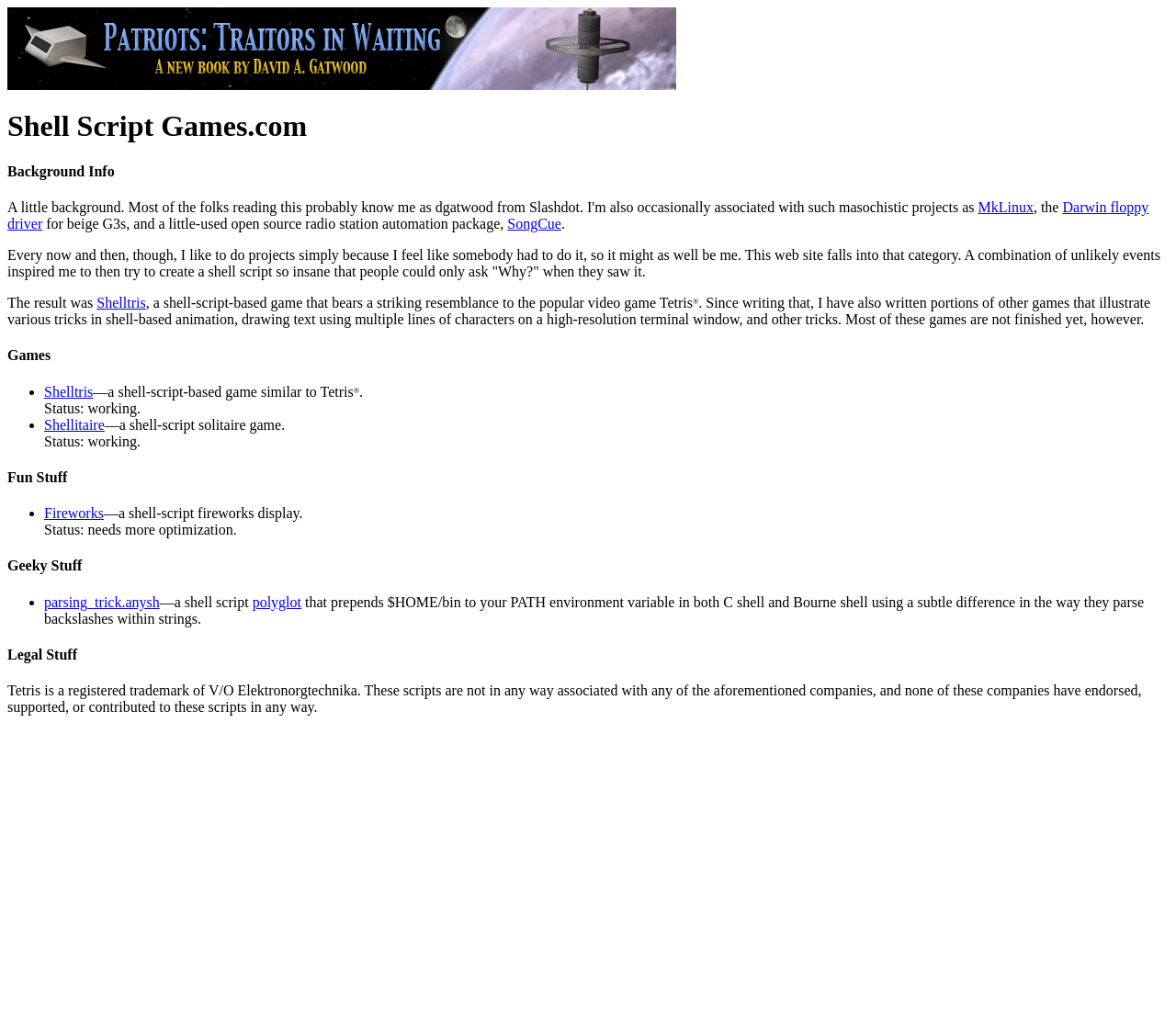Identify the bounding box coordinates necessary to click and complete the given instruction: "Visit the MkLinux page".

[0.832, 0.196, 0.879, 0.212]